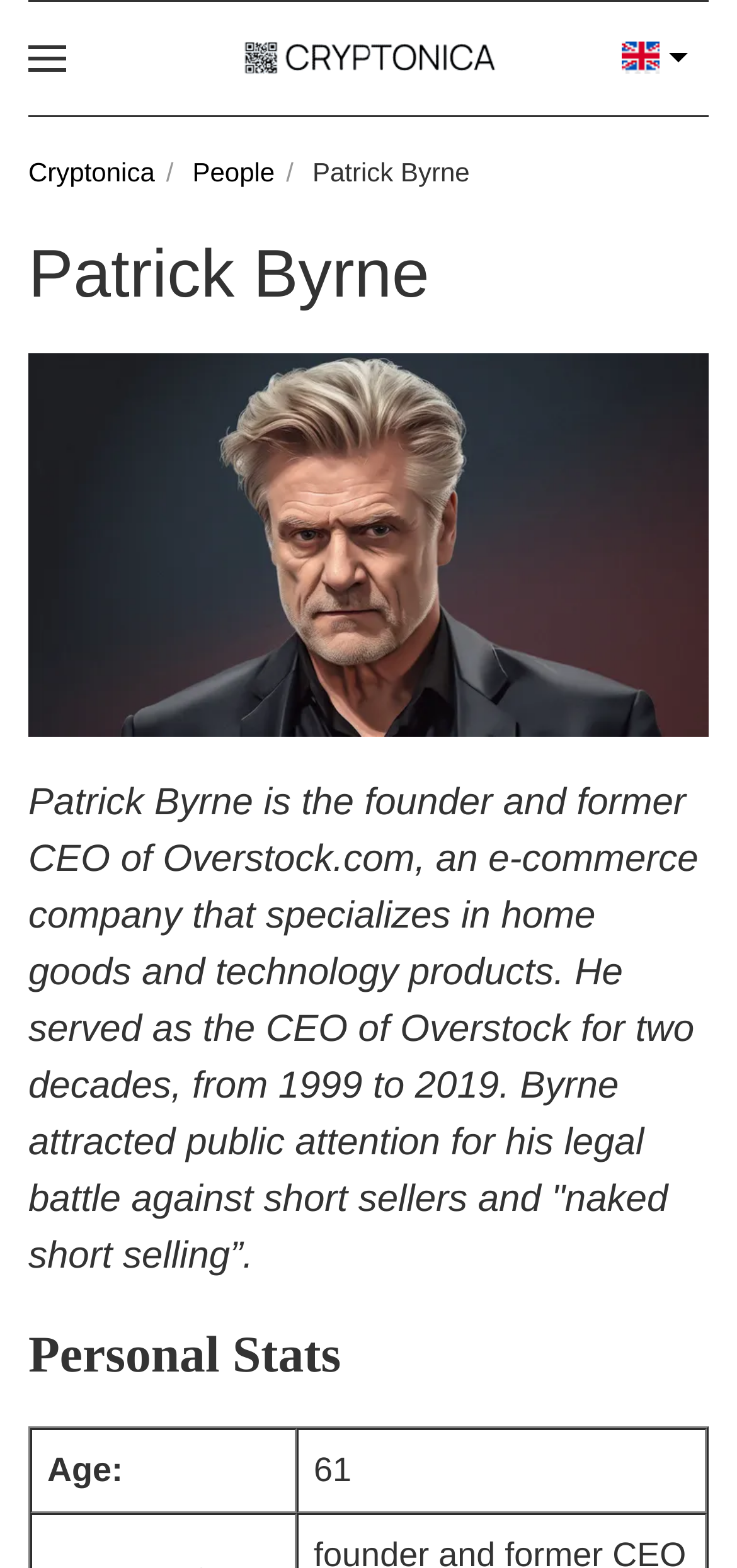Determine the bounding box coordinates of the UI element that matches the following description: "aria-label="Open menu"". The coordinates should be four float numbers between 0 and 1 in the format [left, top, right, bottom].

[0.038, 0.025, 0.09, 0.049]